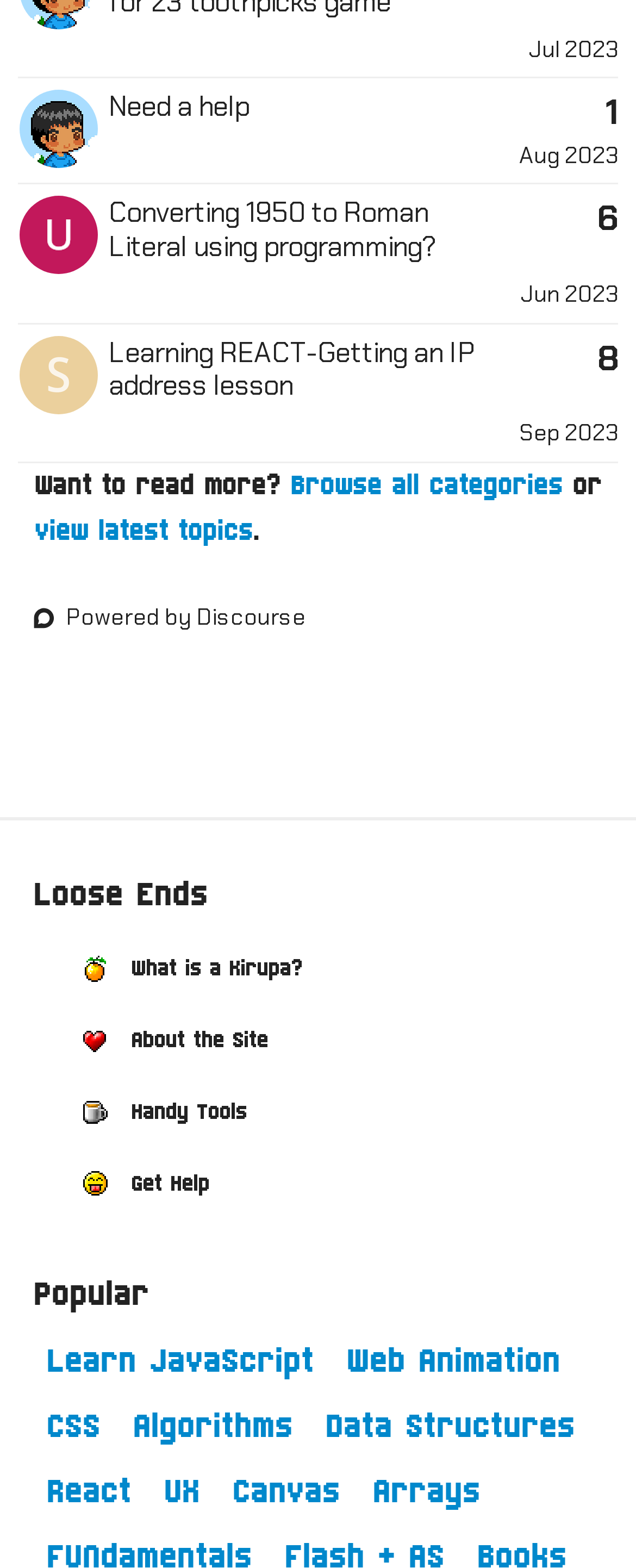Determine the bounding box coordinates of the section I need to click to execute the following instruction: "Browse all categories". Provide the coordinates as four float numbers between 0 and 1, i.e., [left, top, right, bottom].

[0.456, 0.299, 0.884, 0.32]